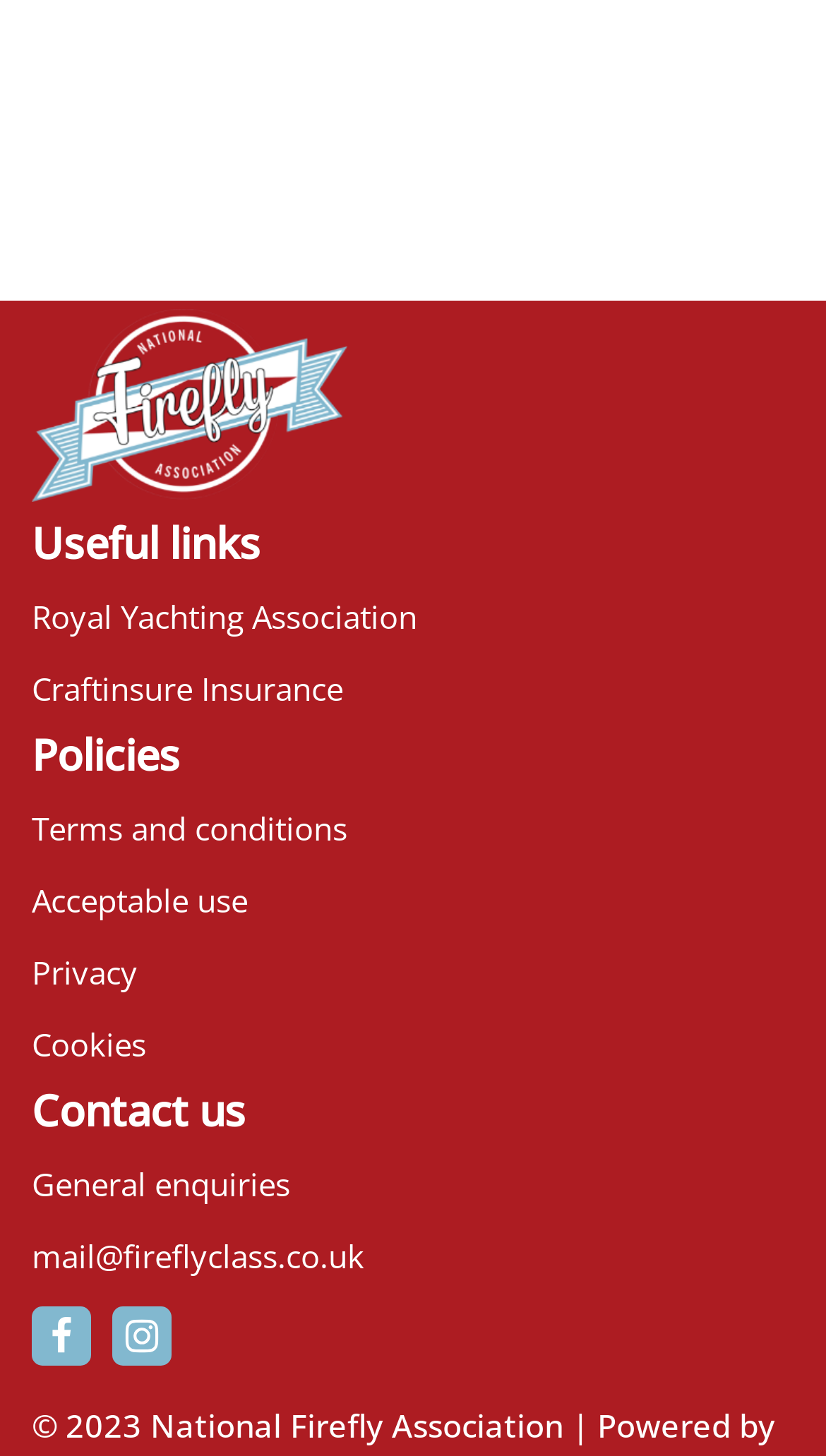Provide the bounding box coordinates of the area you need to click to execute the following instruction: "Visit the Royal Yachting Association website".

[0.038, 0.409, 0.505, 0.438]